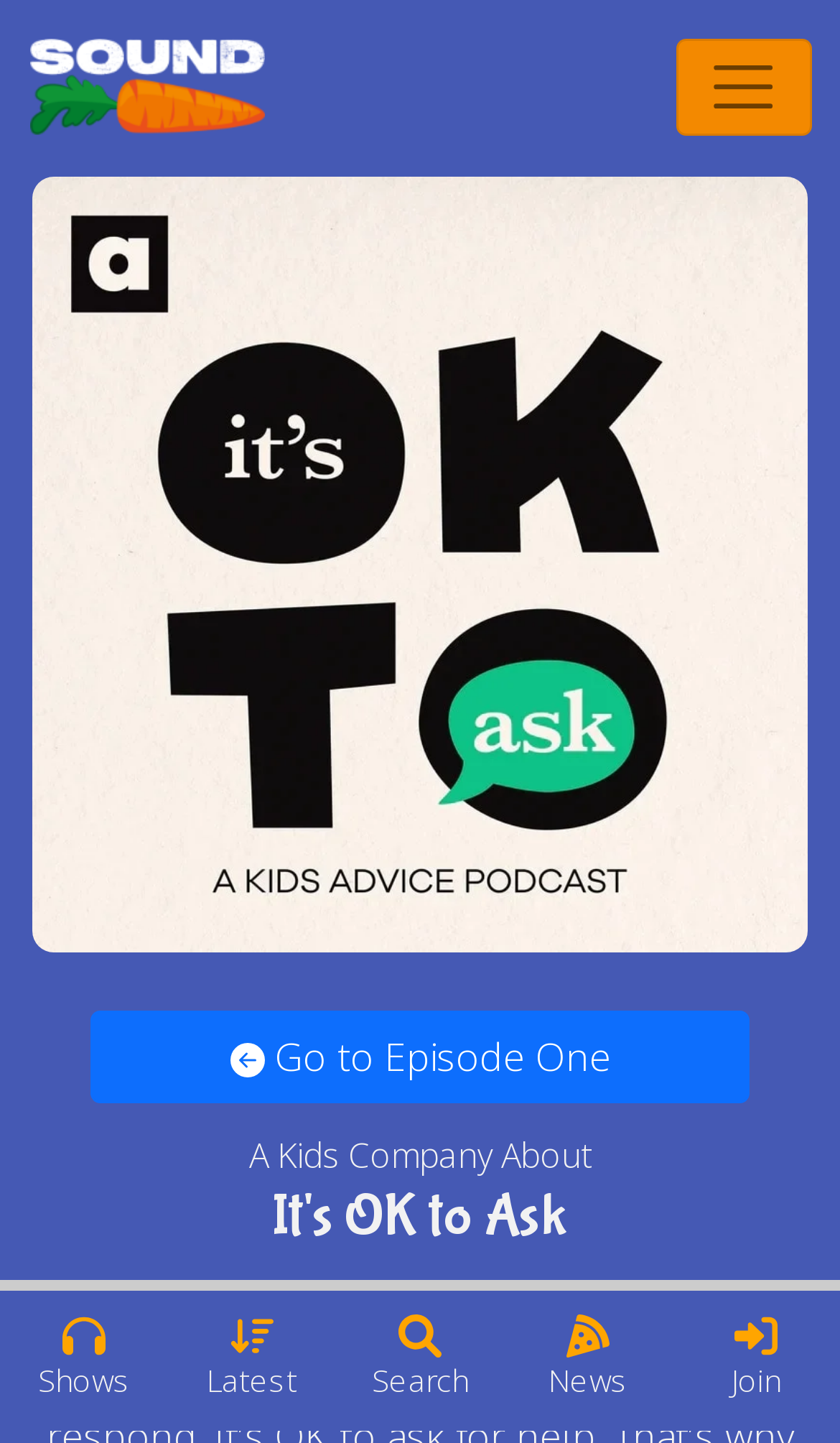Find the bounding box coordinates of the clickable area that will achieve the following instruction: "Go to a list of shows".

[0.035, 0.027, 0.529, 0.094]